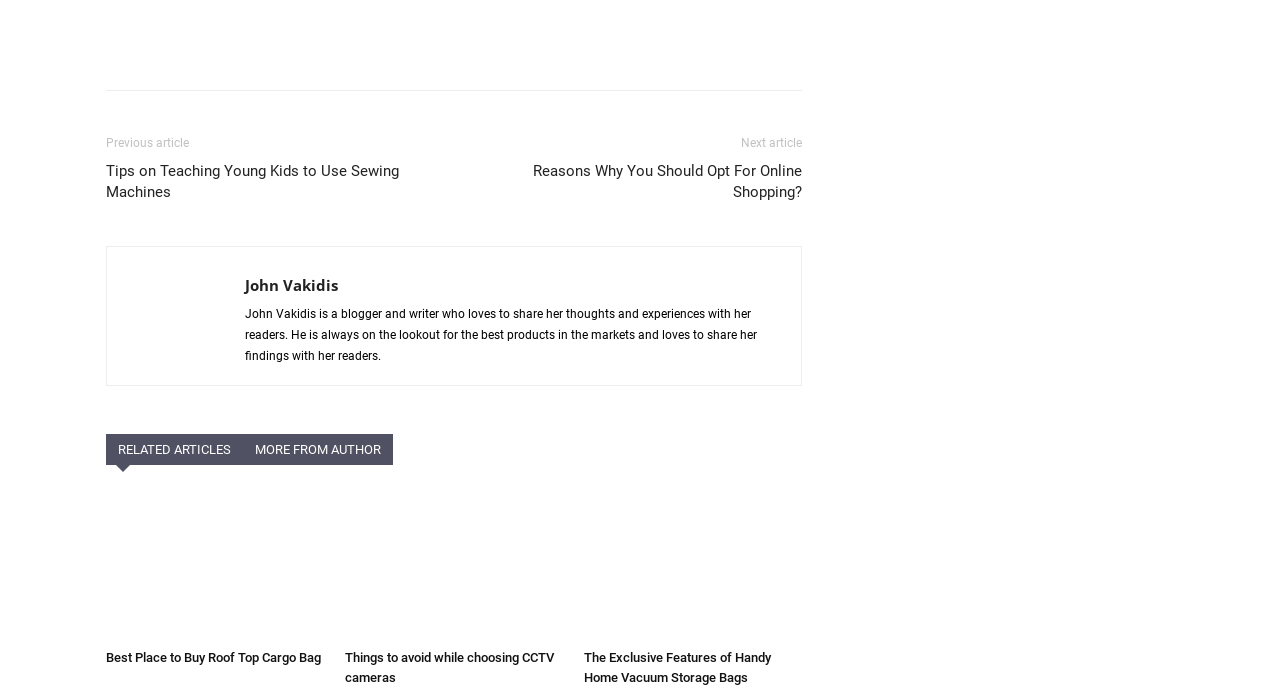Locate the bounding box coordinates of the clickable part needed for the task: "Explore the features of 'Handy Home Vacuum Storage Bags'".

[0.456, 0.928, 0.602, 0.978]